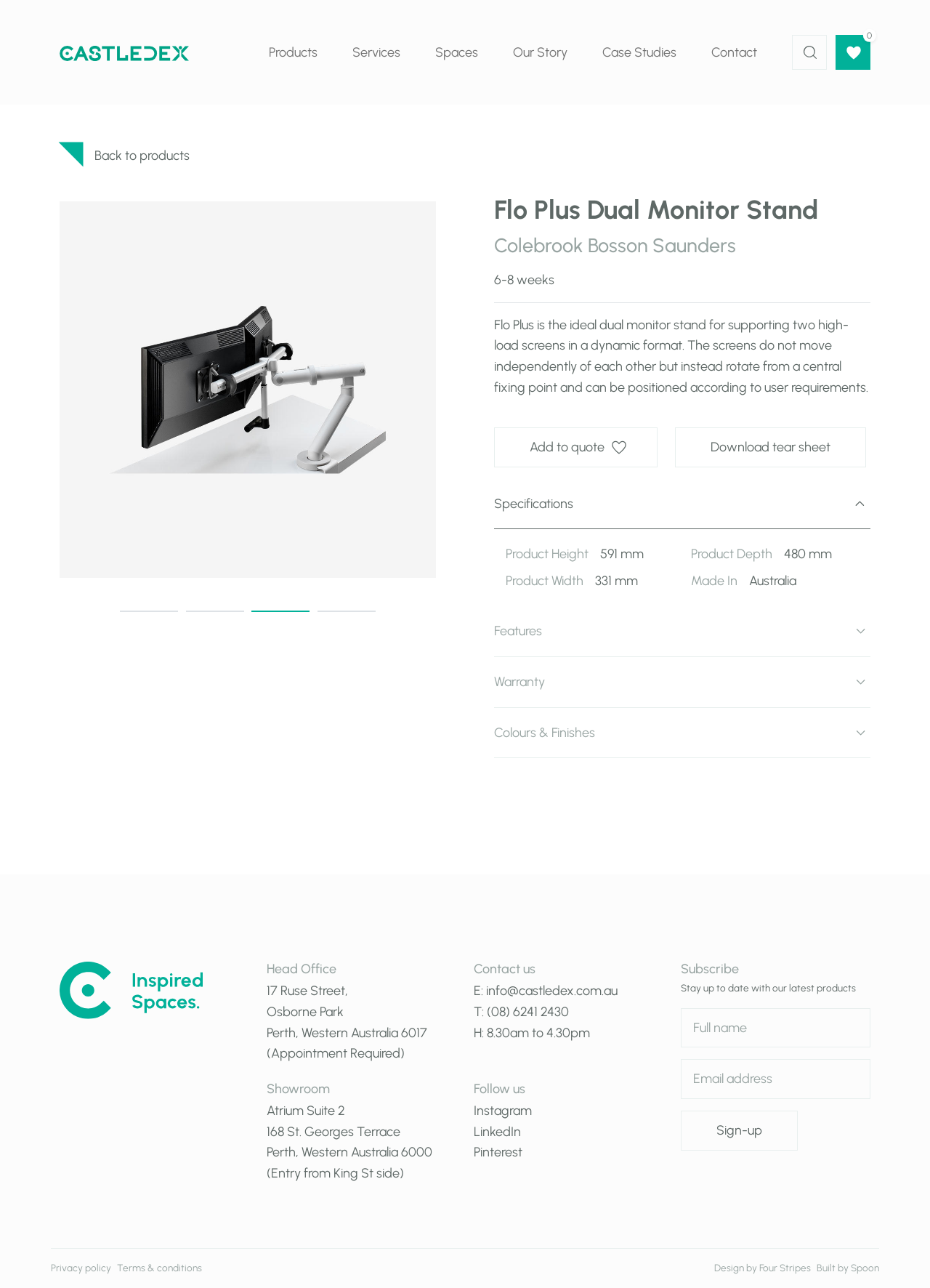Locate the heading on the webpage and return its text.

Flo Plus Dual Monitor Stand